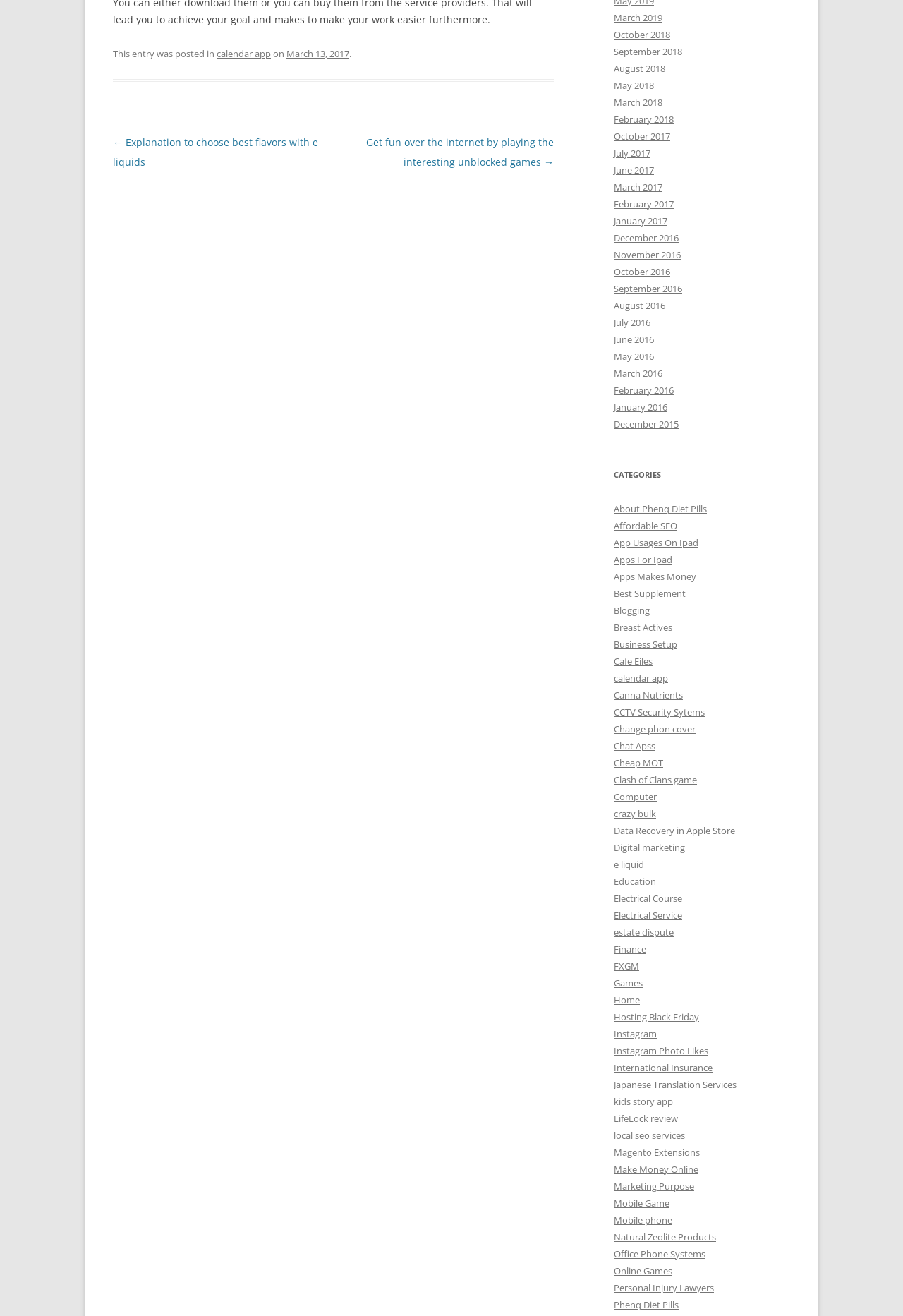Determine the bounding box coordinates of the clickable element to achieve the following action: 'Check the 'calendar app' link'. Provide the coordinates as four float values between 0 and 1, formatted as [left, top, right, bottom].

[0.68, 0.51, 0.74, 0.52]